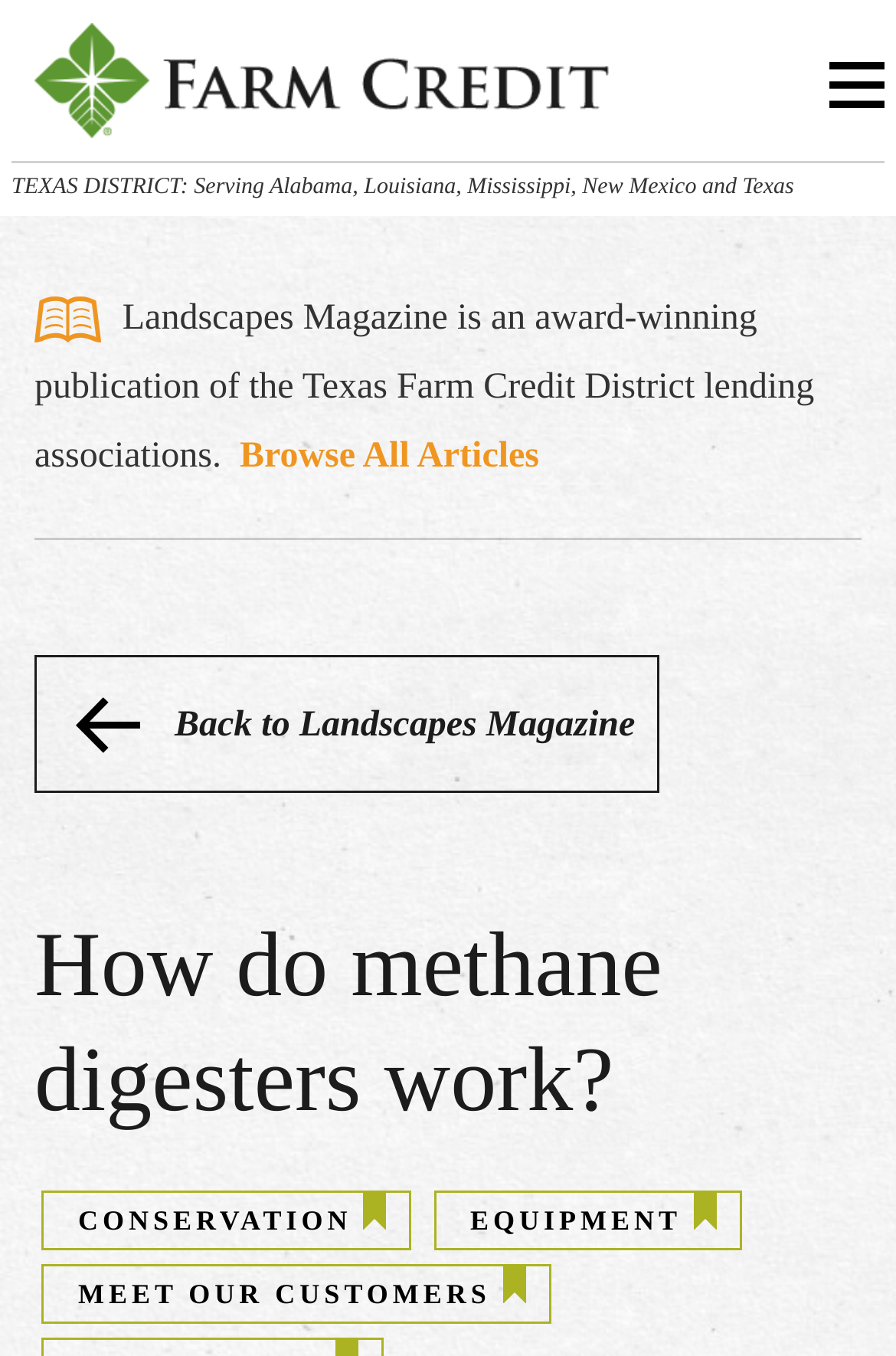What is the text of the webpage's headline?

How do methane digesters work?